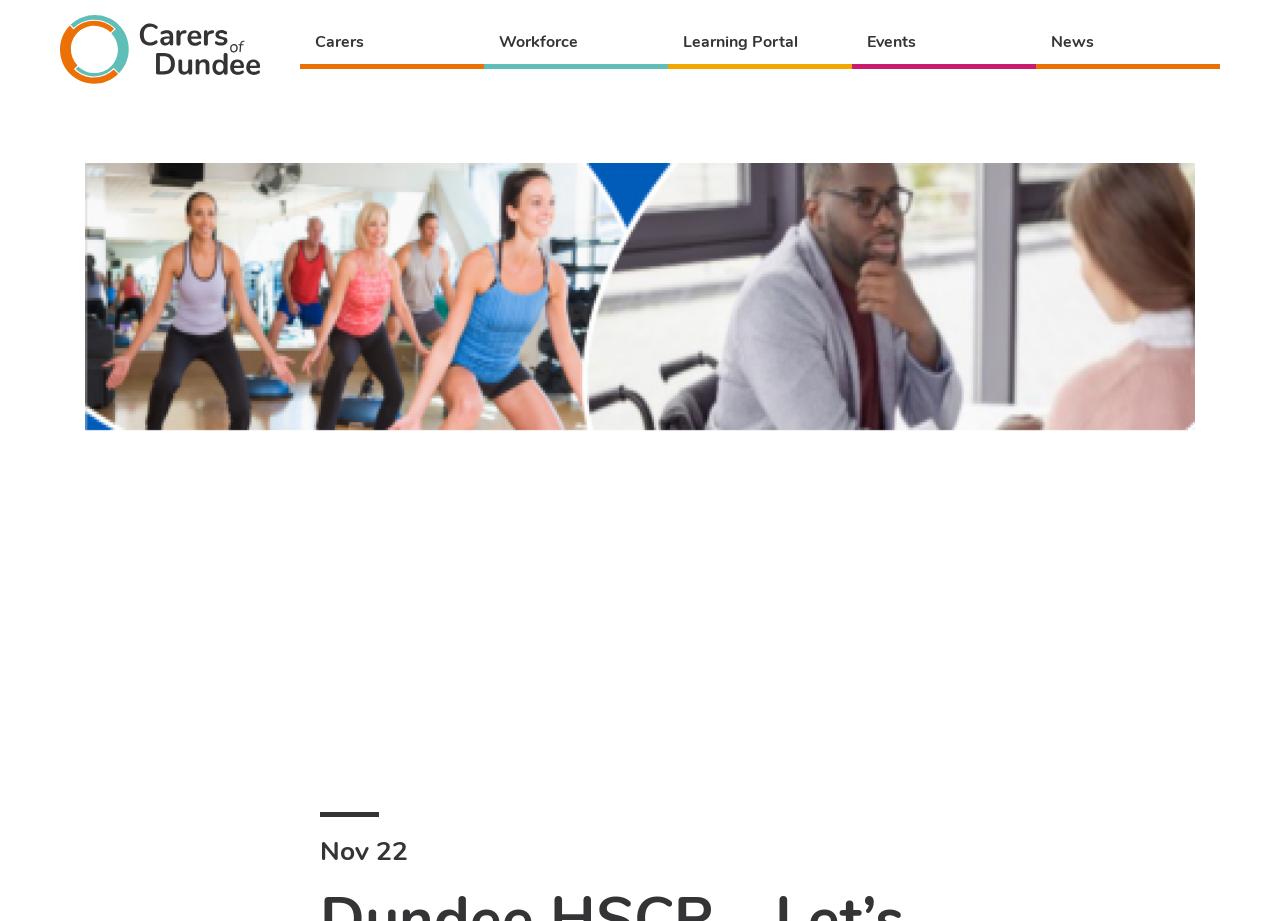How many images are there on the webpage?
Offer a detailed and full explanation in response to the question.

There are two images on the webpage: one is the logo of 'Carers of Dundee' at the top, and the other is a larger image that takes up most of the webpage's content area.